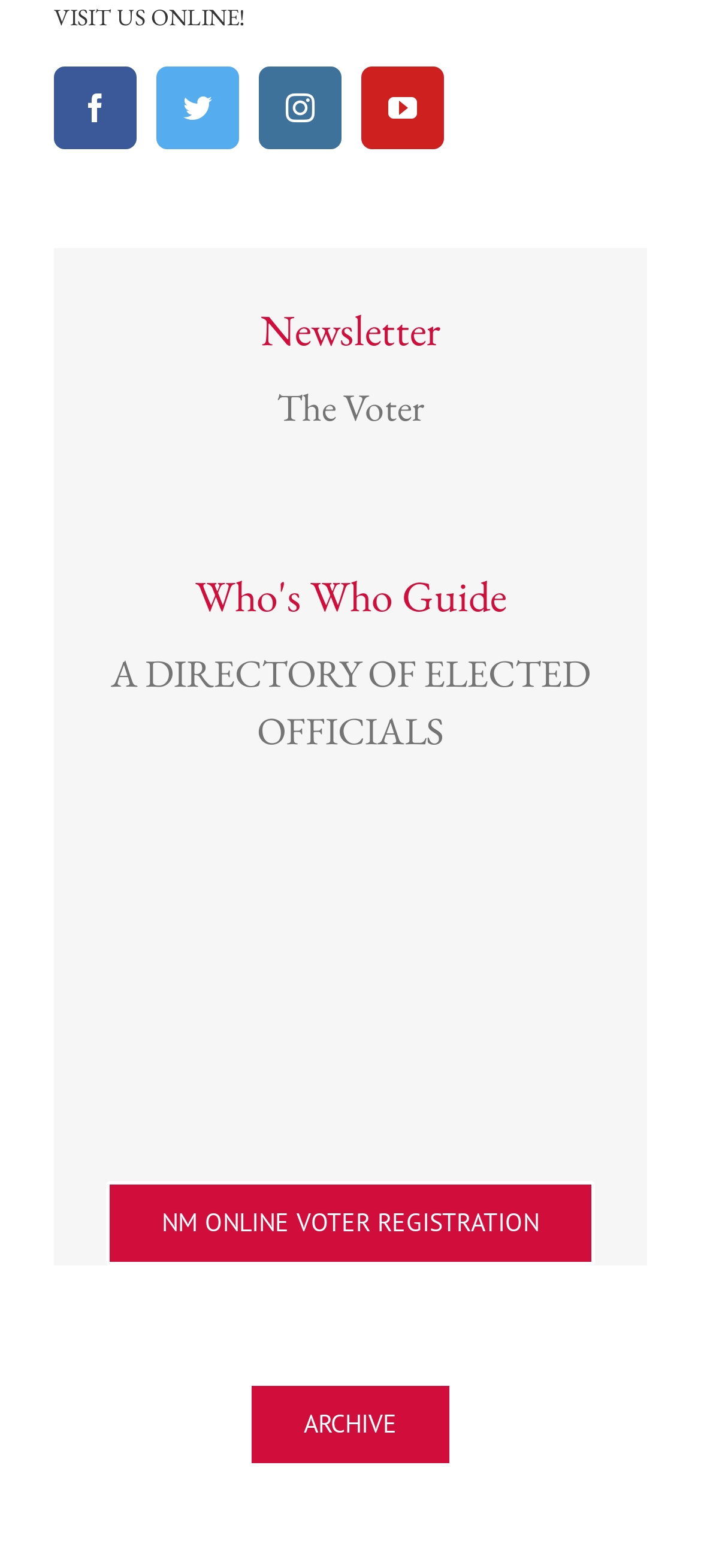Locate the bounding box coordinates of the segment that needs to be clicked to meet this instruction: "View who's who guide details".

[0.31, 0.468, 0.69, 0.522]